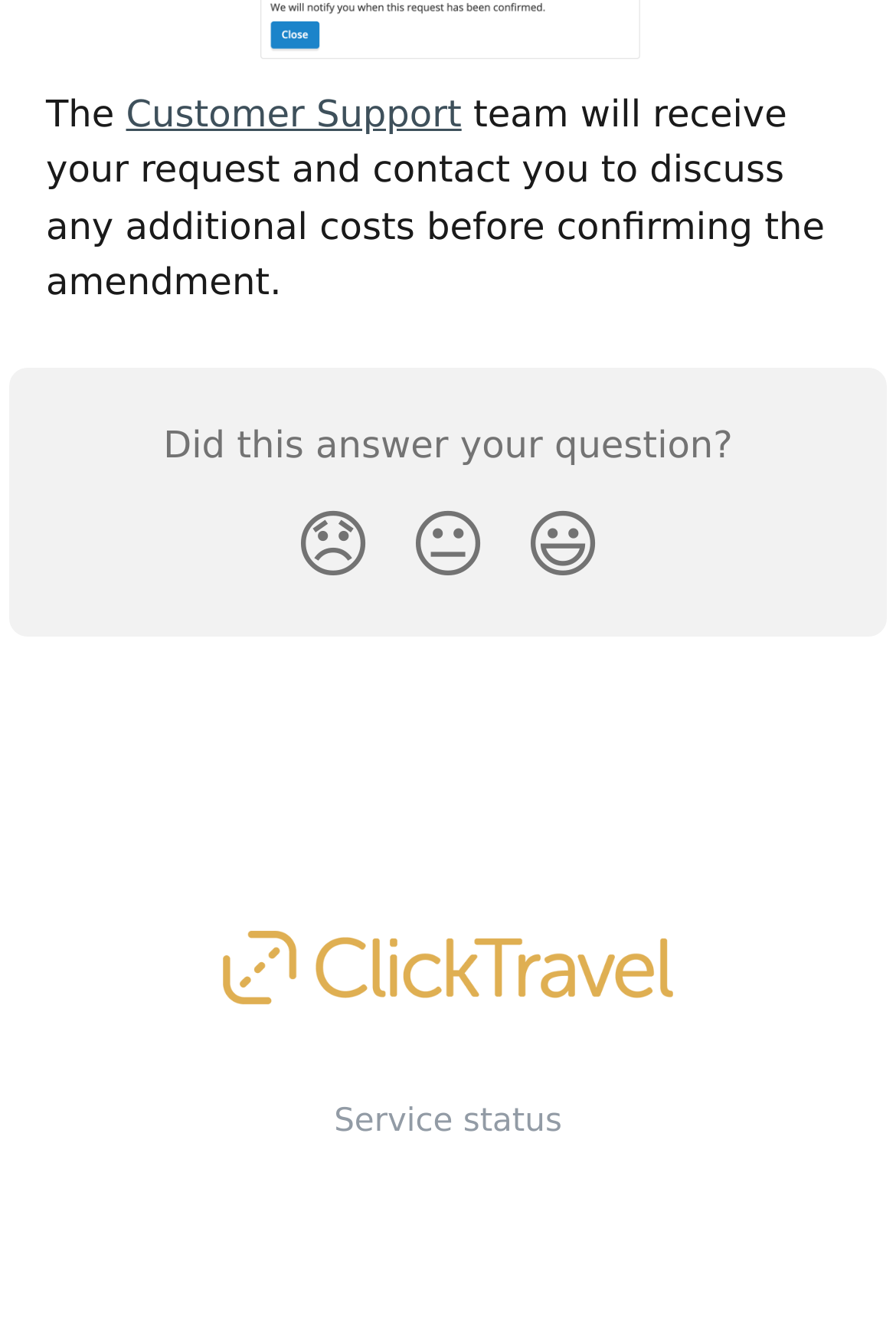How many links are available in the footer section?
Please describe in detail the information shown in the image to answer the question.

There are four links available in the footer section of the webpage, namely 'Click Travel Help Centre', 'Service status', and two other links with no text.